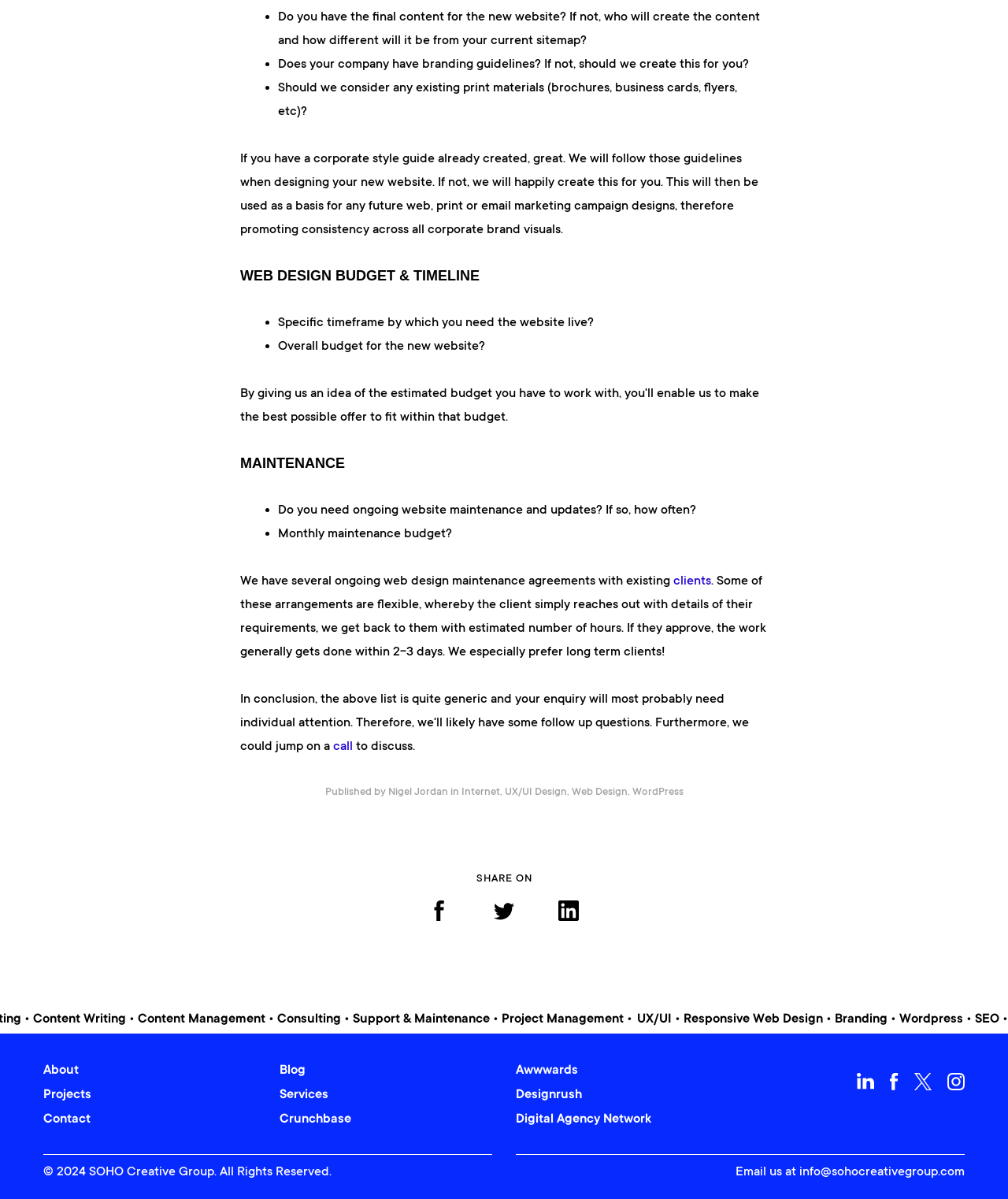Using the description: "Internet", determine the UI element's bounding box coordinates. Ensure the coordinates are in the format of four float numbers between 0 and 1, i.e., [left, top, right, bottom].

[0.457, 0.655, 0.496, 0.665]